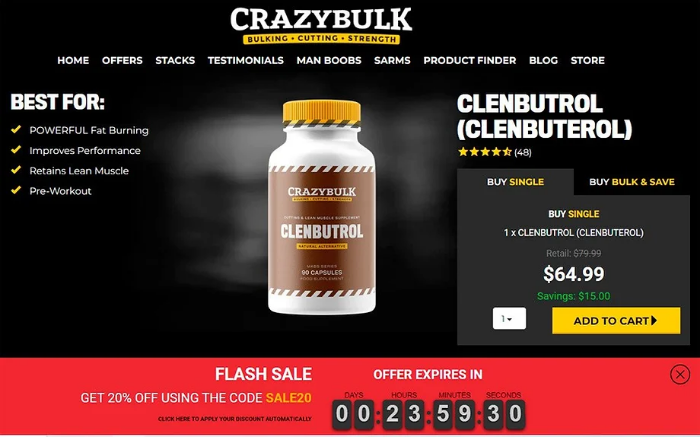Interpret the image and provide an in-depth description.

The image featured prominently showcases "Clenbutrol," a dietary supplement from CrazyBulk designed to aid in fat burning, performance enhancement, and muscle retention. The product is presented in a well-labeled container, indicating it contains 90 capsules. Key benefits highlighted include powerful fat-burning capabilities, improved athletic performance, retention of lean muscle, and serving as a pre-workout aid. 

Prominently displayed on the webpage is a promotional offer indicating a significant discount for the purchase of a single bottle, bringing the price down to $64.99 from a retail price of $79.99, emphasizing a savings of $15. Additionally, the site features a countdown timer for a flash sale, encouraging immediate action by providing a limited-time discount code. The overall design elements evoke a sense of urgency and attractiveness, suitable for consumers interested in fitness and bodybuilding supplements.